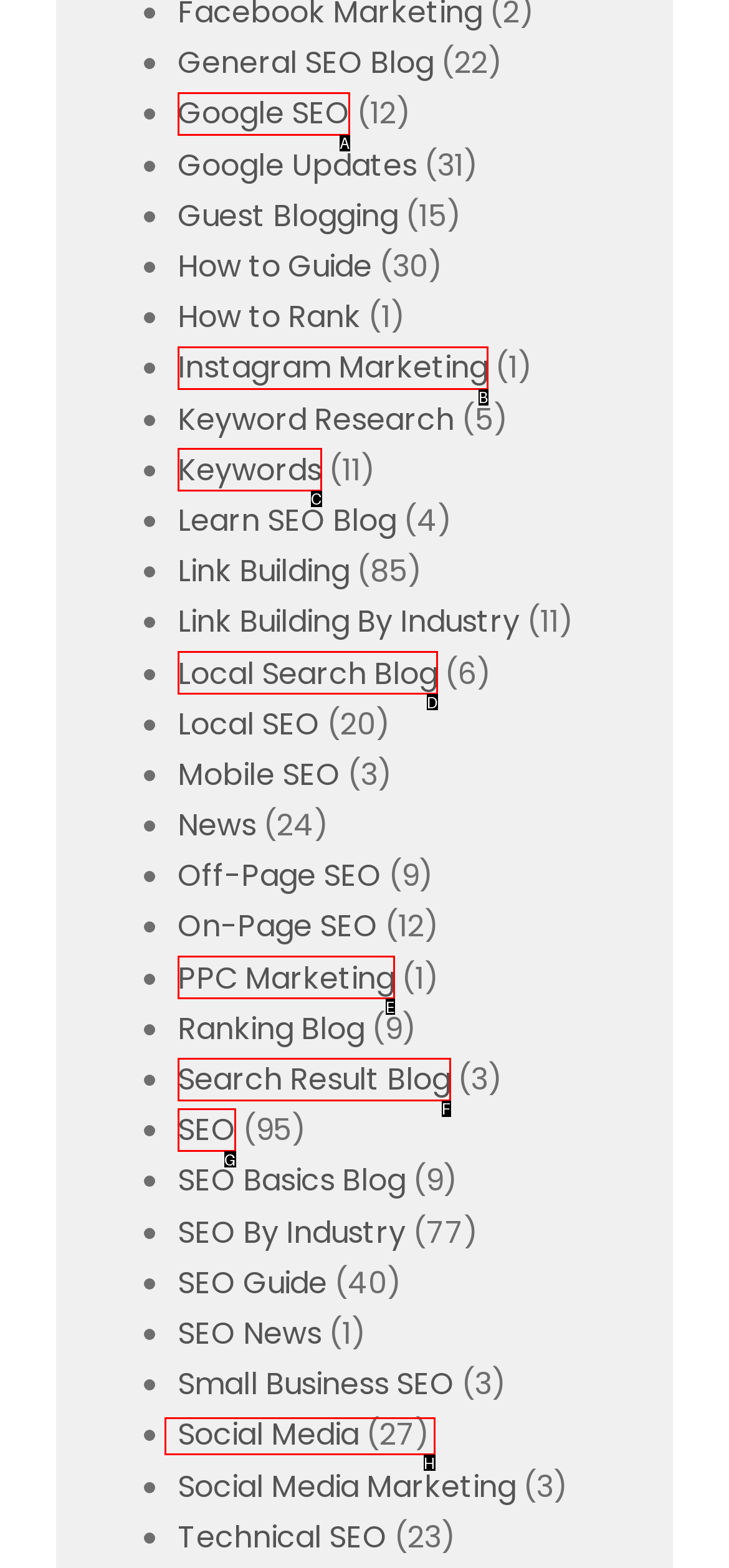Indicate the HTML element to be clicked to accomplish this task: Go to the FAQ page Respond using the letter of the correct option.

None